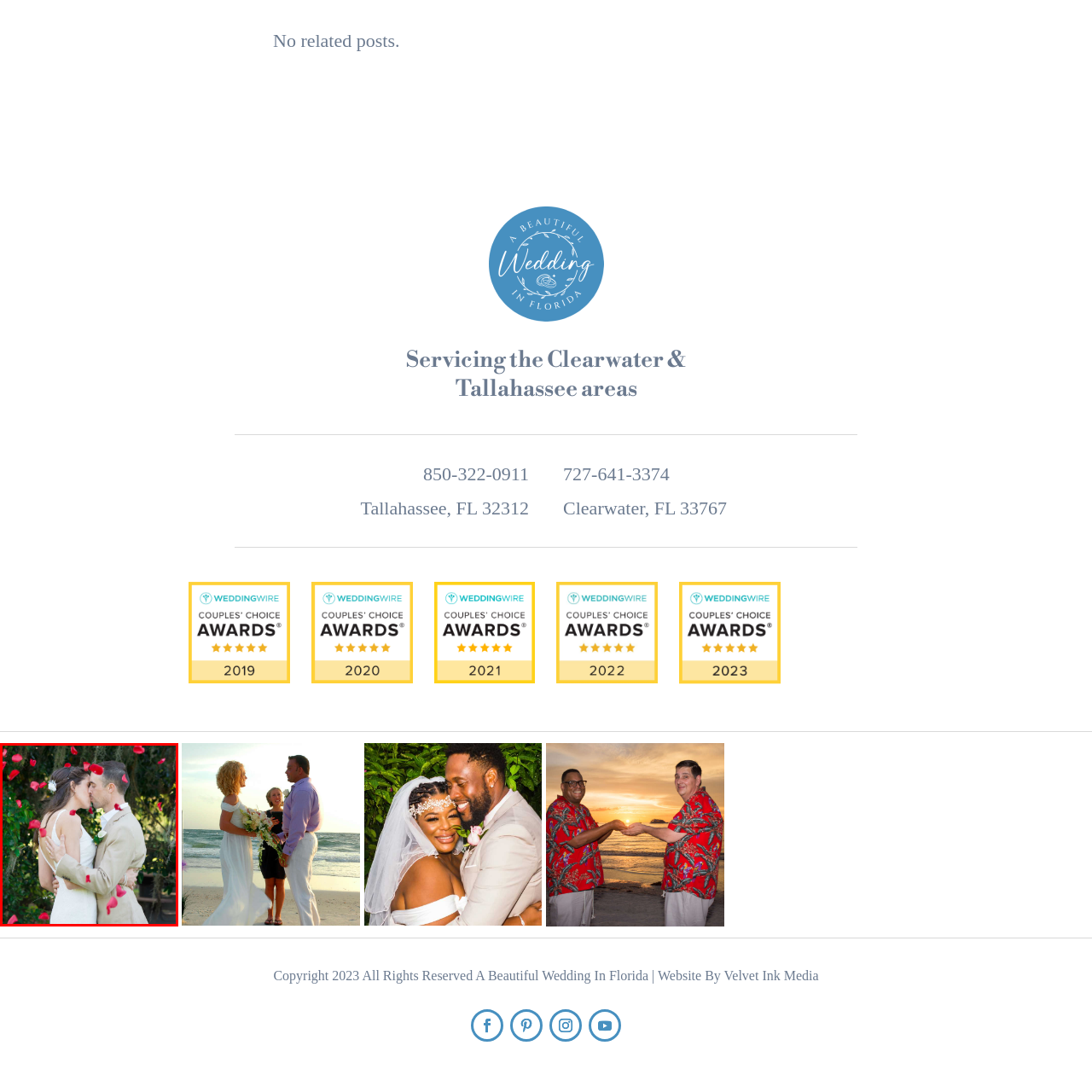Examine the image within the red boundary and respond with a single word or phrase to the question:
What is the atmosphere of the scene?

dreamy